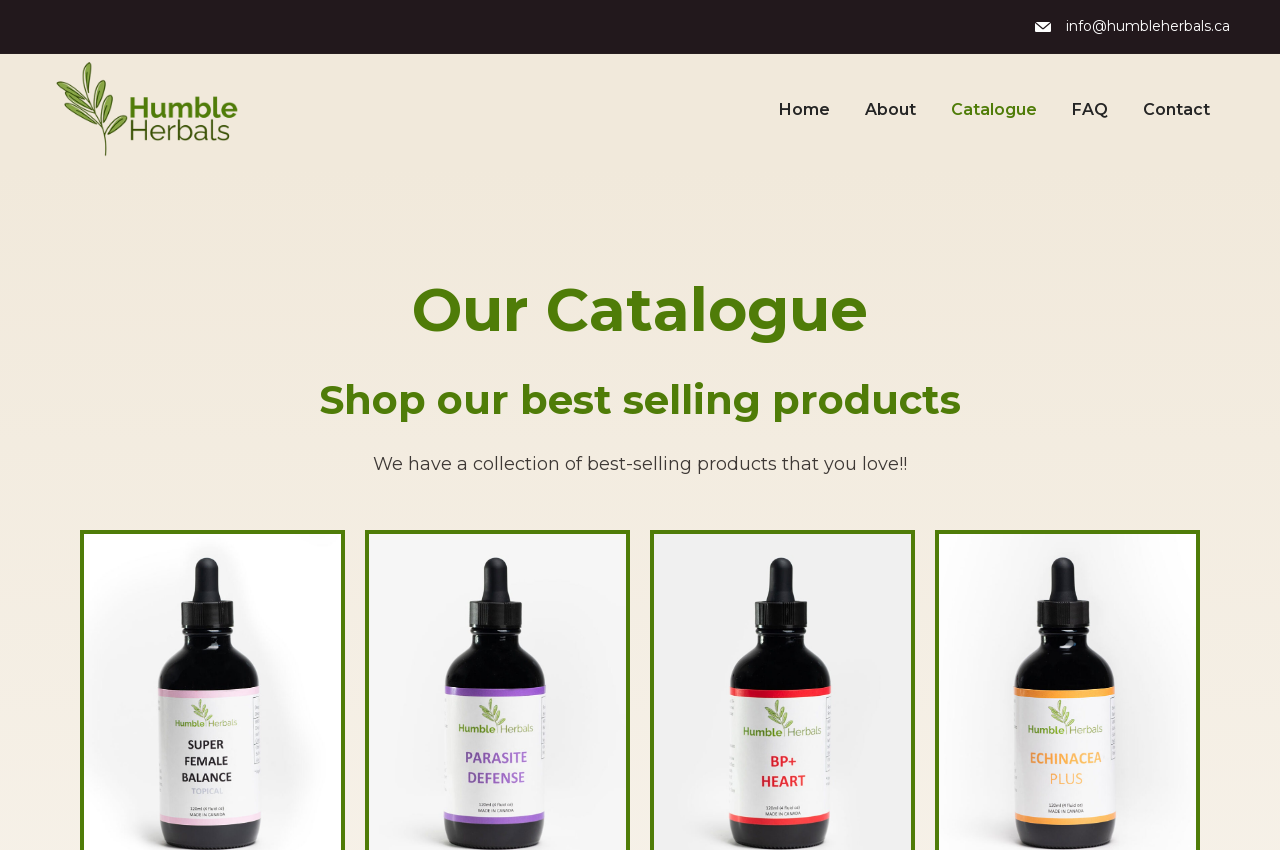Refer to the element description parent_node: BEAUTY STORE and identify the corresponding bounding box in the screenshot. Format the coordinates as (top-left x, top-left y, bottom-right x, bottom-right y) with values in the range of 0 to 1.

[0.039, 0.064, 0.188, 0.197]